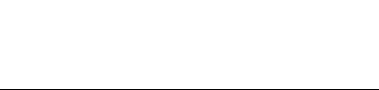Offer a detailed caption for the image presented.

The image titled "Answering The Call" encapsulates the profound moments captured by a traveling observer working for an international Christian nonprofit. This artwork reflects themes of burden and storytelling through visual documentation. It evokes a journey filled with experiences, where the creator seamlessly blends travel with photography, revealing the rich yet challenging narratives from the Nuba Mountains of Sudan and other regions. The image emphasizes the significance of capturing moments that tell stories of resilience, struggle, and hope, bringing to light voices often unheard in the chaos of conflict. The accompanying text suggests a mission to inform and connect those at home with the realities faced by communities around the world.